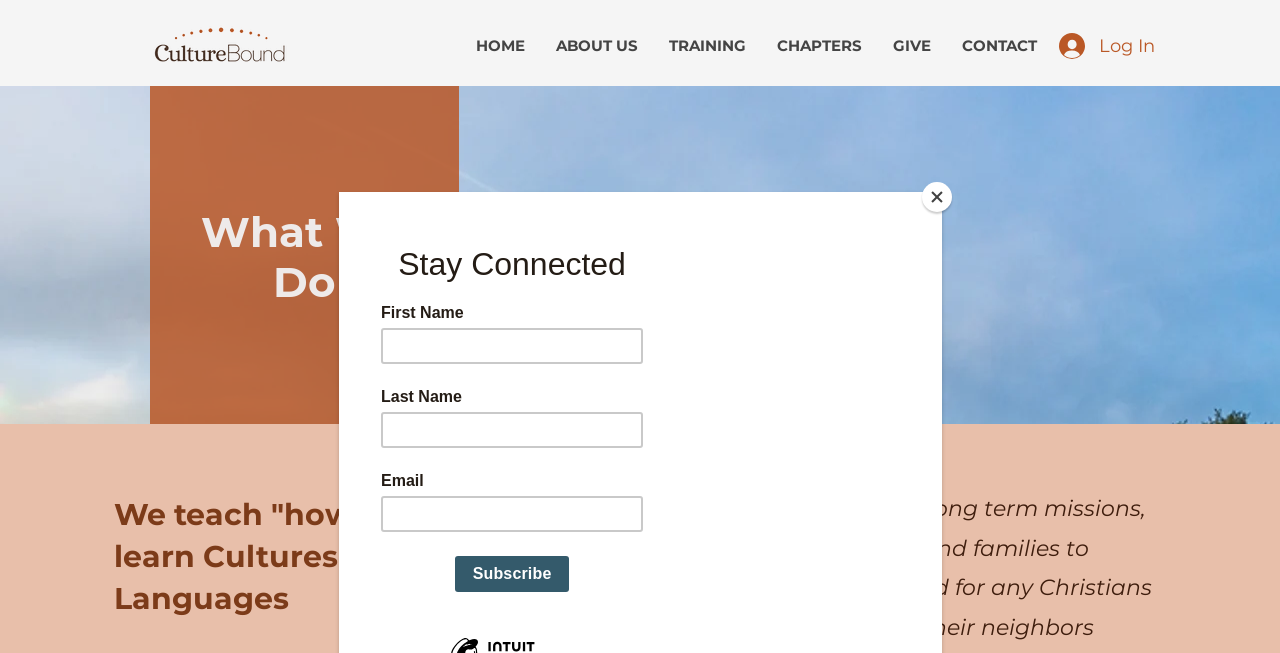Respond to the question below with a single word or phrase:
What is the button on the top right?

Log In